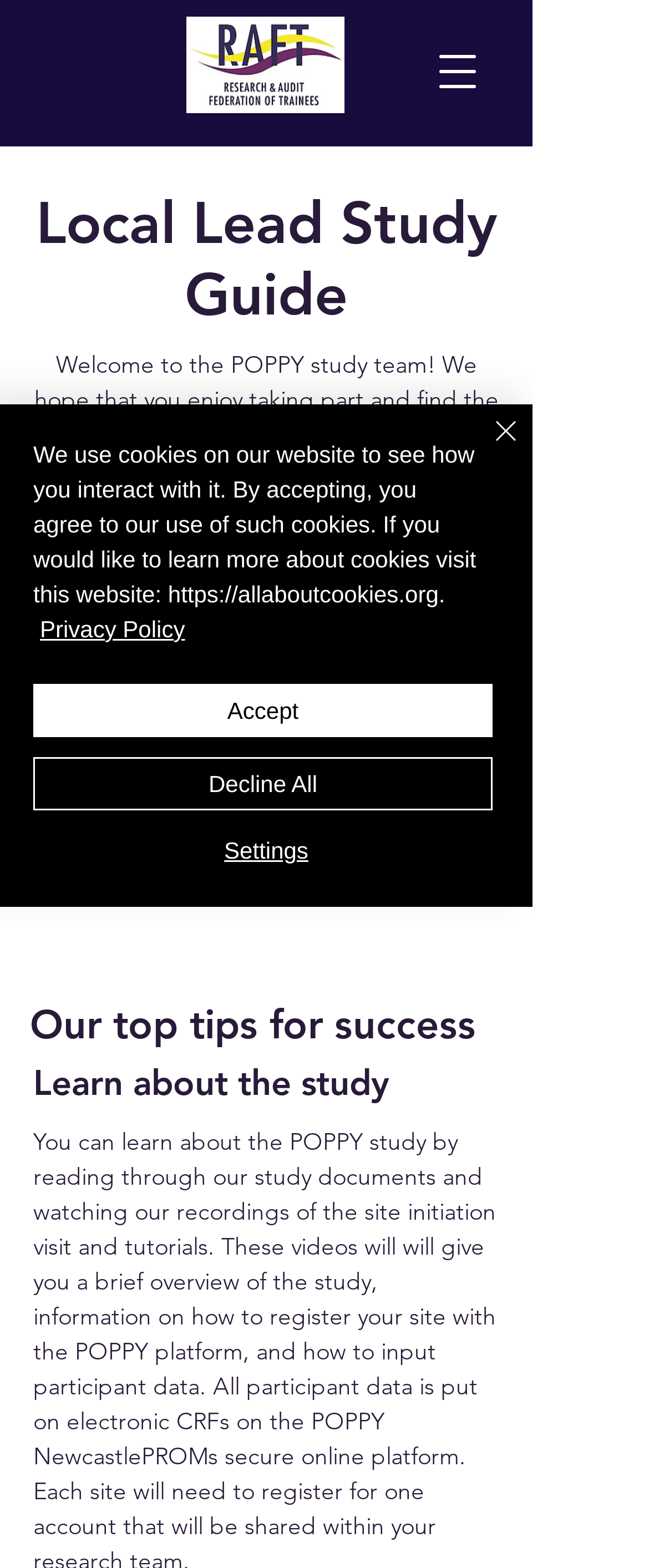Locate the bounding box of the UI element defined by this description: "Decline All". The coordinates should be given as four float numbers between 0 and 1, formatted as [left, top, right, bottom].

[0.051, 0.483, 0.759, 0.517]